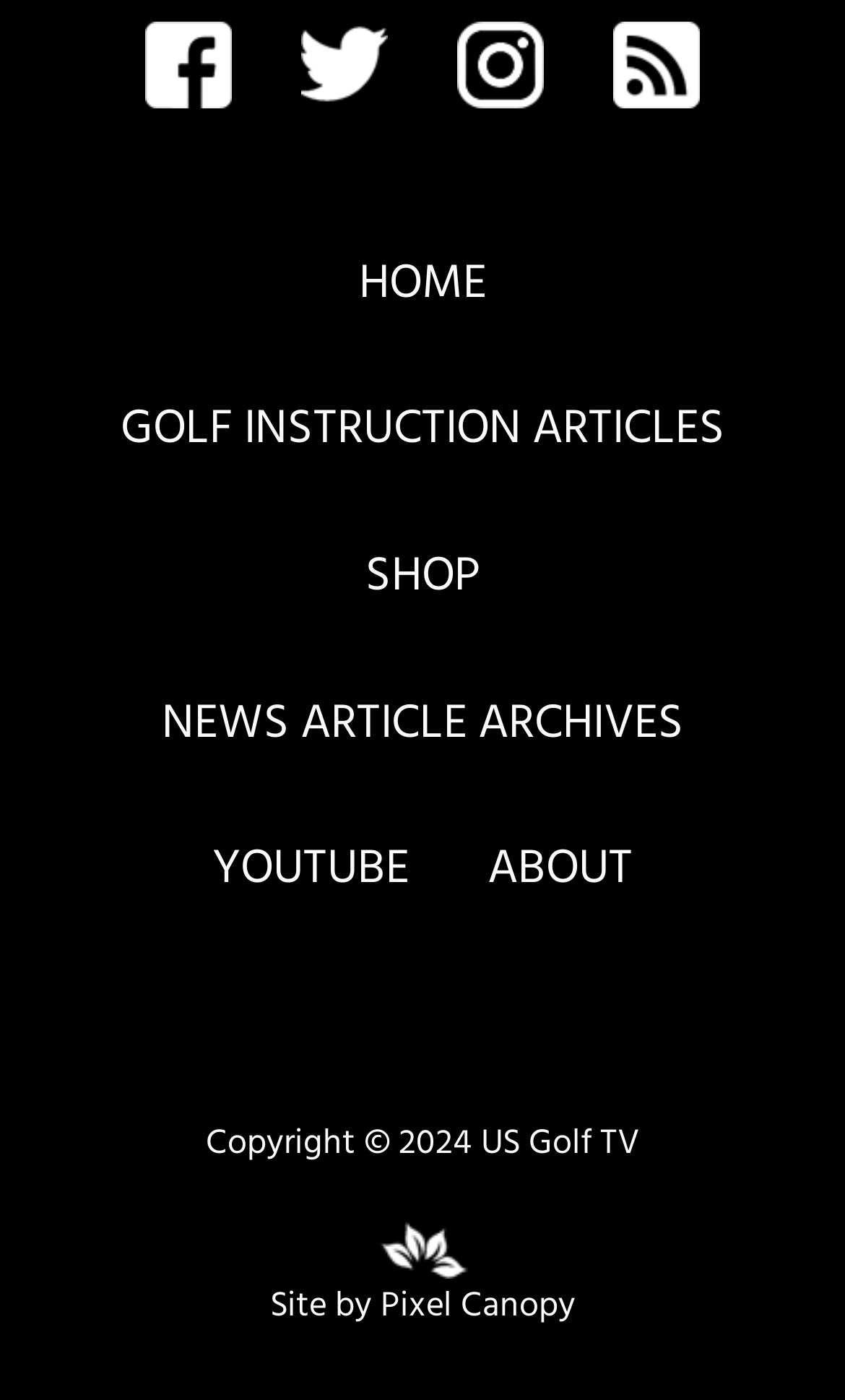Kindly provide the bounding box coordinates of the section you need to click on to fulfill the given instruction: "go to HOME".

[0.424, 0.175, 0.576, 0.23]